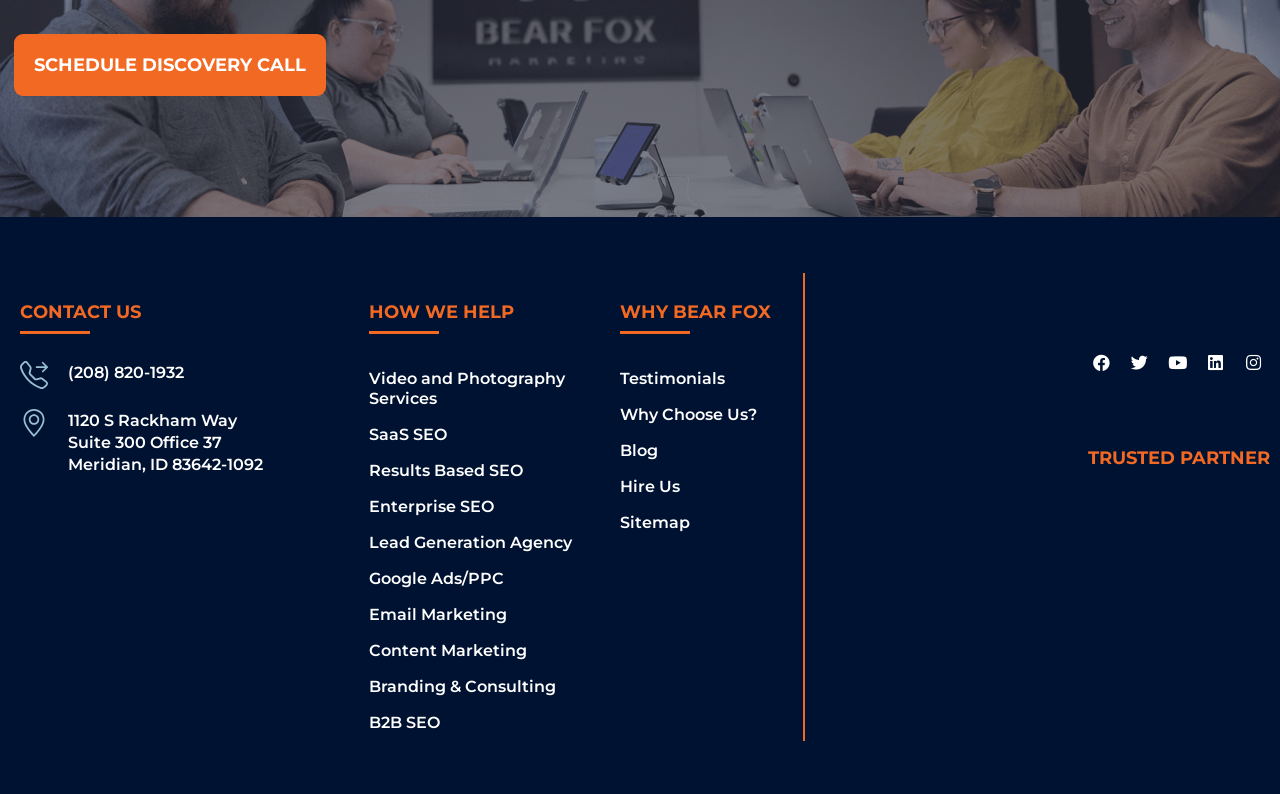Give a succinct answer to this question in a single word or phrase: 
What is the phone number to contact?

(208) 820-1932